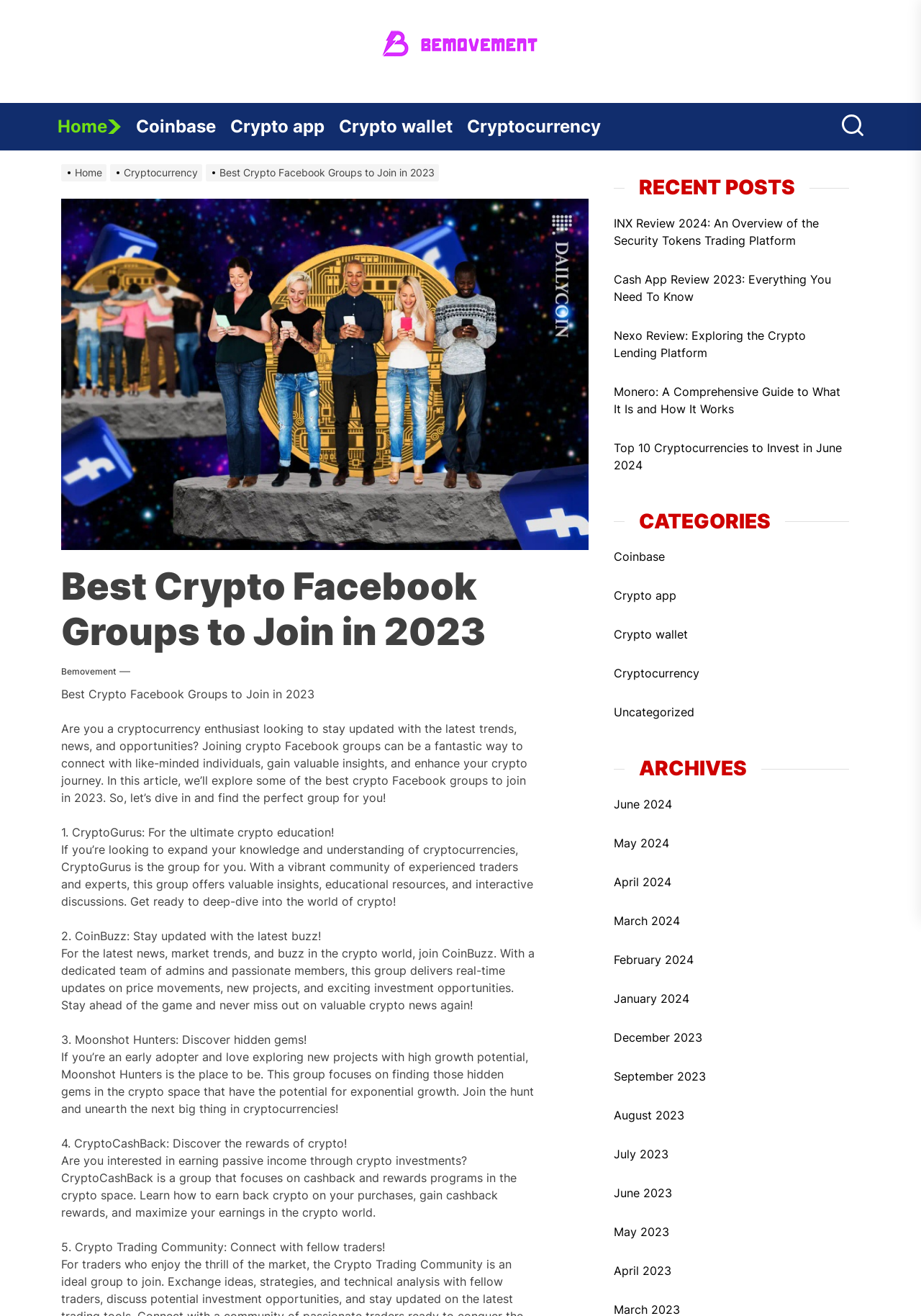Find the bounding box coordinates of the area to click in order to follow the instruction: "Contact Us".

None